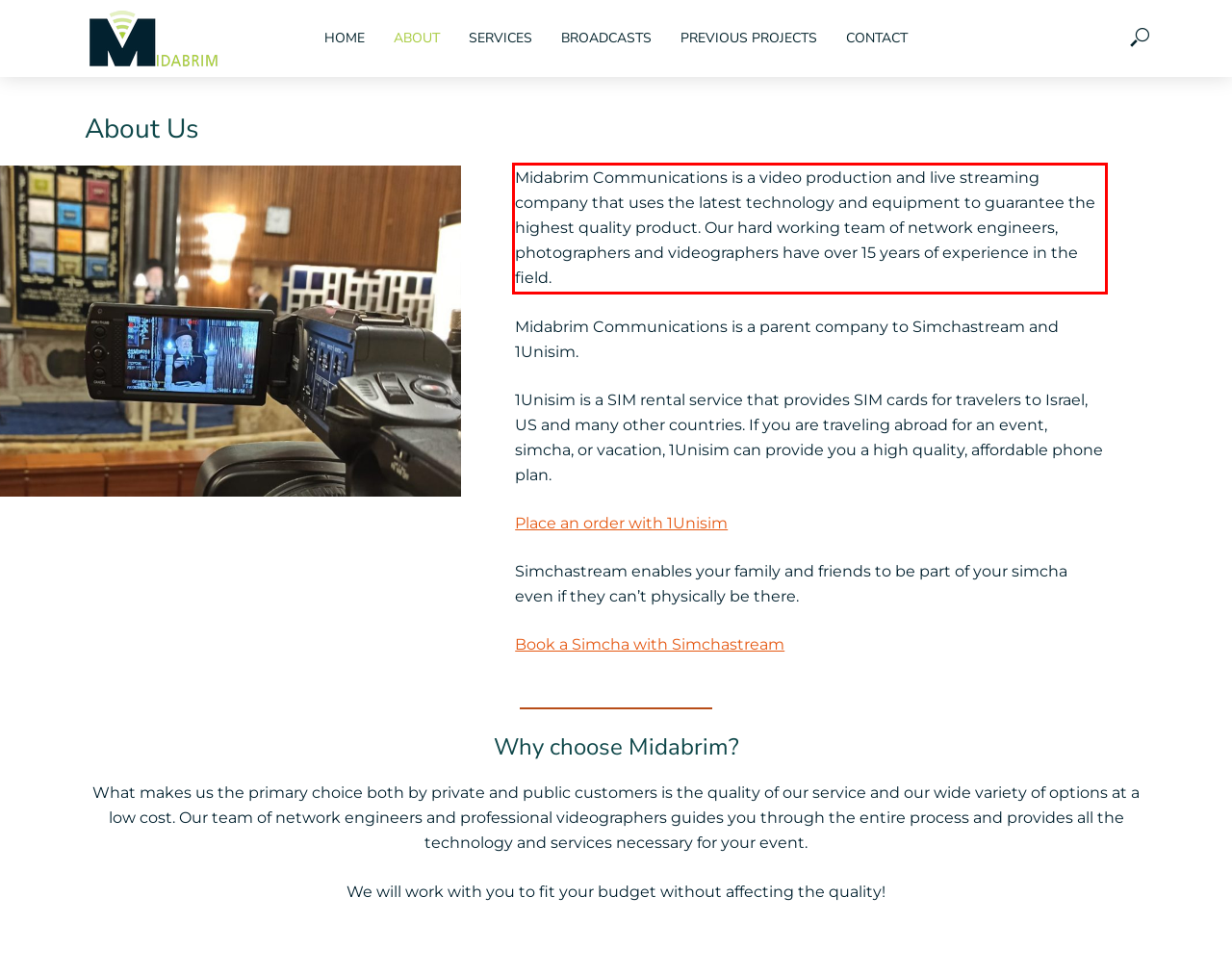You are given a screenshot of a webpage with a UI element highlighted by a red bounding box. Please perform OCR on the text content within this red bounding box.

Midabrim Communications is a video production and live streaming company that uses the latest technology and equipment to guarantee the highest quality product. Our hard working team of network engineers, photographers and videographers have over 15 years of experience in the field.